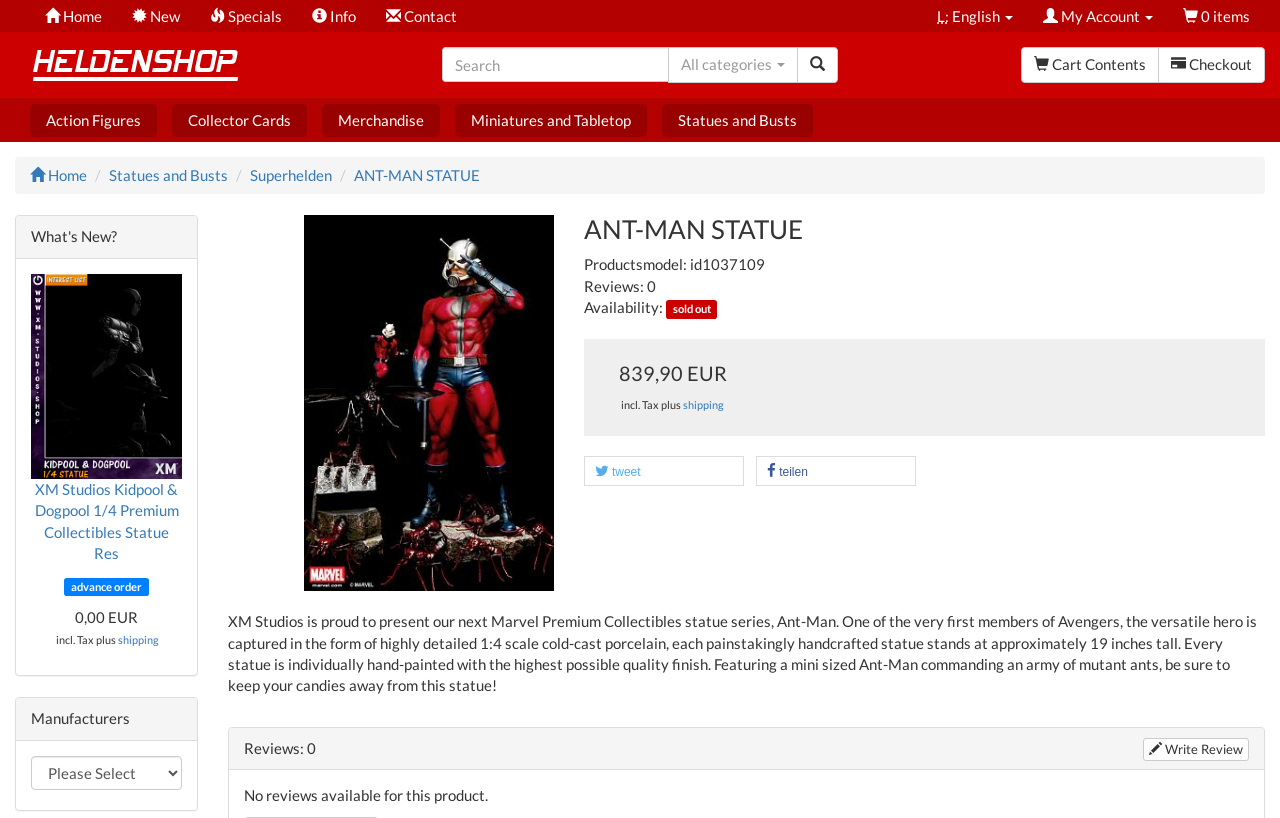Determine the bounding box coordinates of the clickable region to carry out the instruction: "Go to home page".

[0.023, 0.001, 0.091, 0.038]